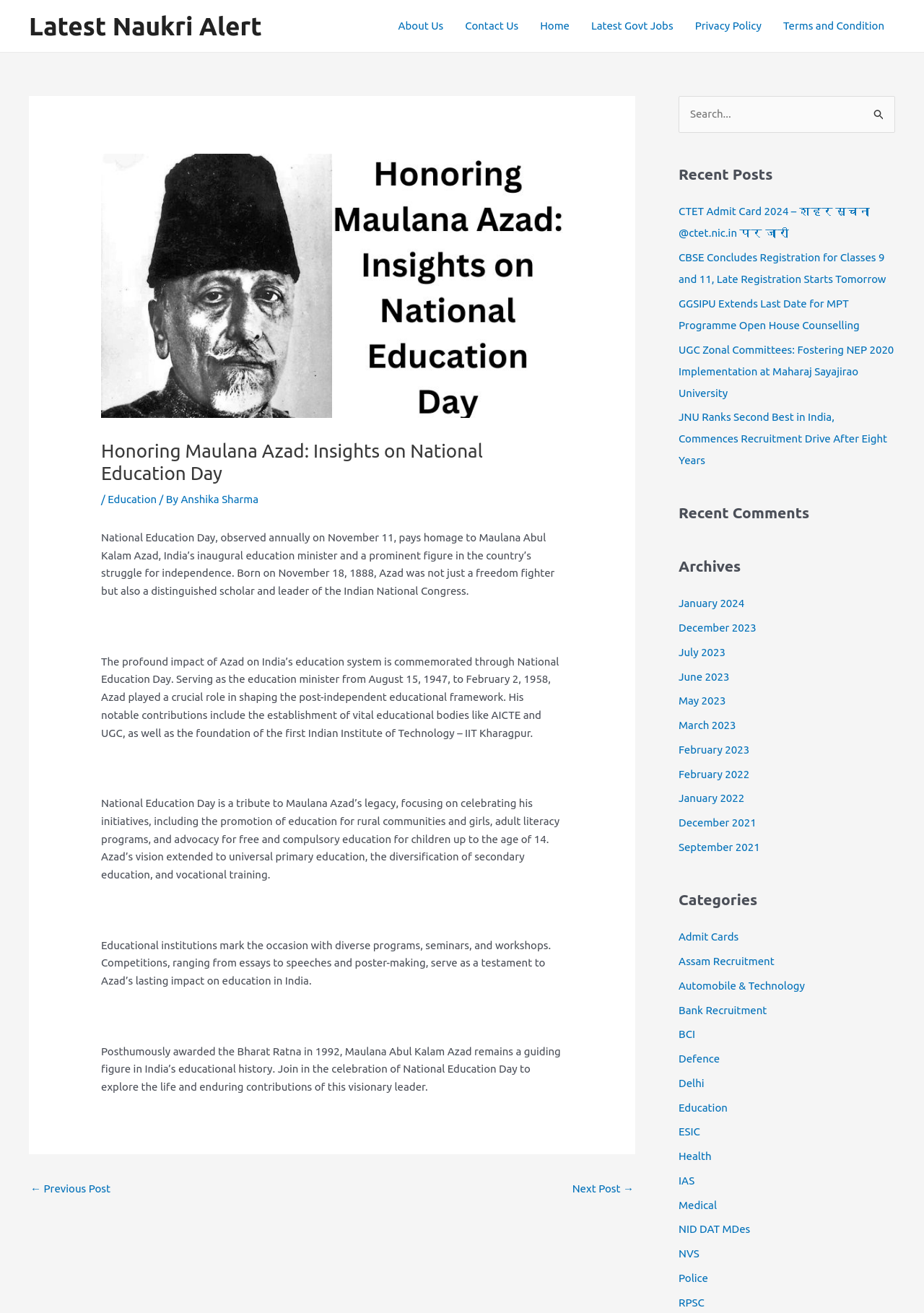Identify the bounding box coordinates for the element that needs to be clicked to fulfill this instruction: "Visit the About Us page". Provide the coordinates in the format of four float numbers between 0 and 1: [left, top, right, bottom].

[0.419, 0.001, 0.492, 0.039]